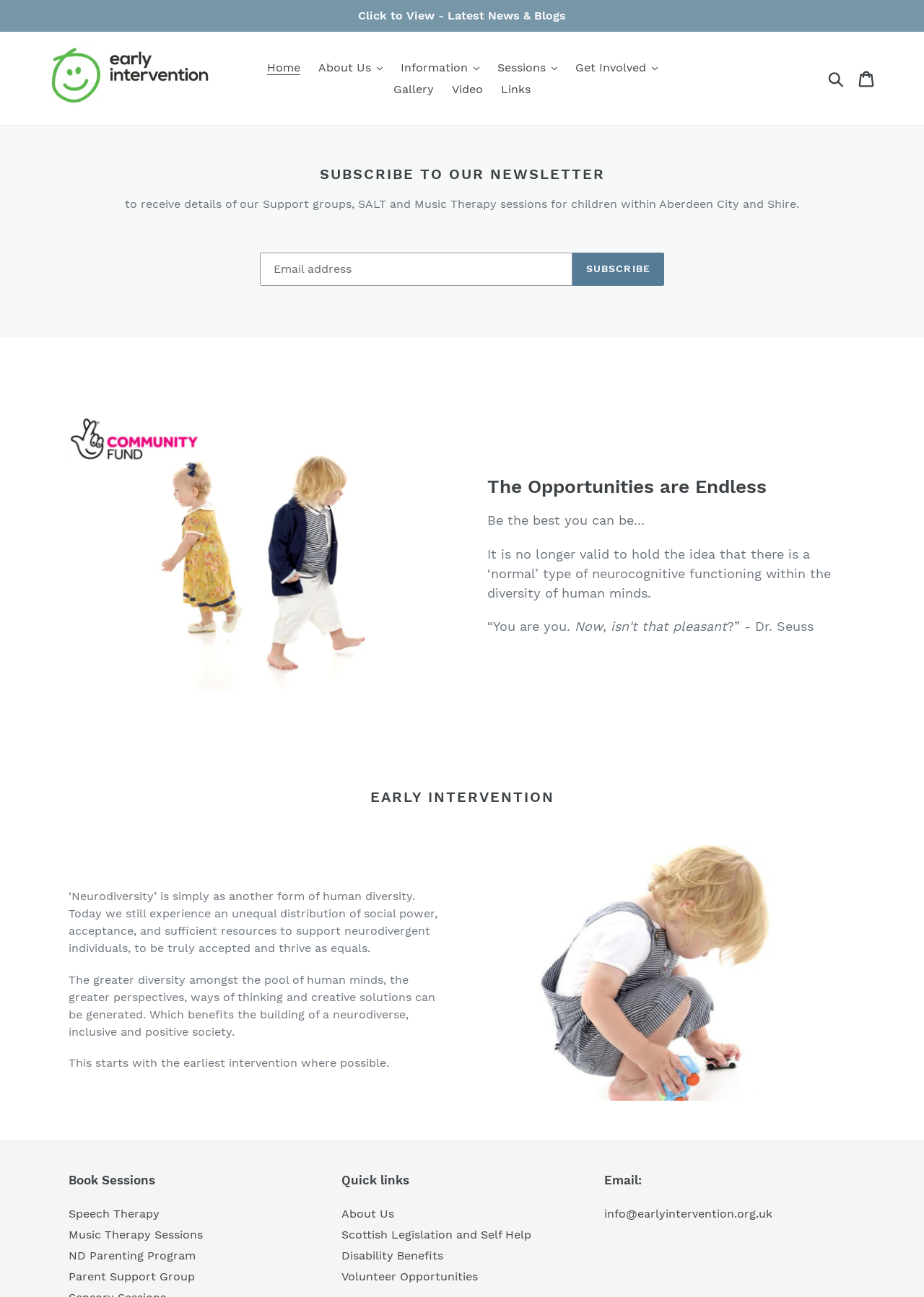Please answer the following question as detailed as possible based on the image: 
What is the theme of the quote by Dr. Seuss?

The quote by Dr. Seuss on the webpage, 'You are you...', suggests that the theme is about being yourself and embracing individuality. The quote is used to emphasize the importance of self-acceptance and self-expression, which is in line with the Neurodiversity concept.